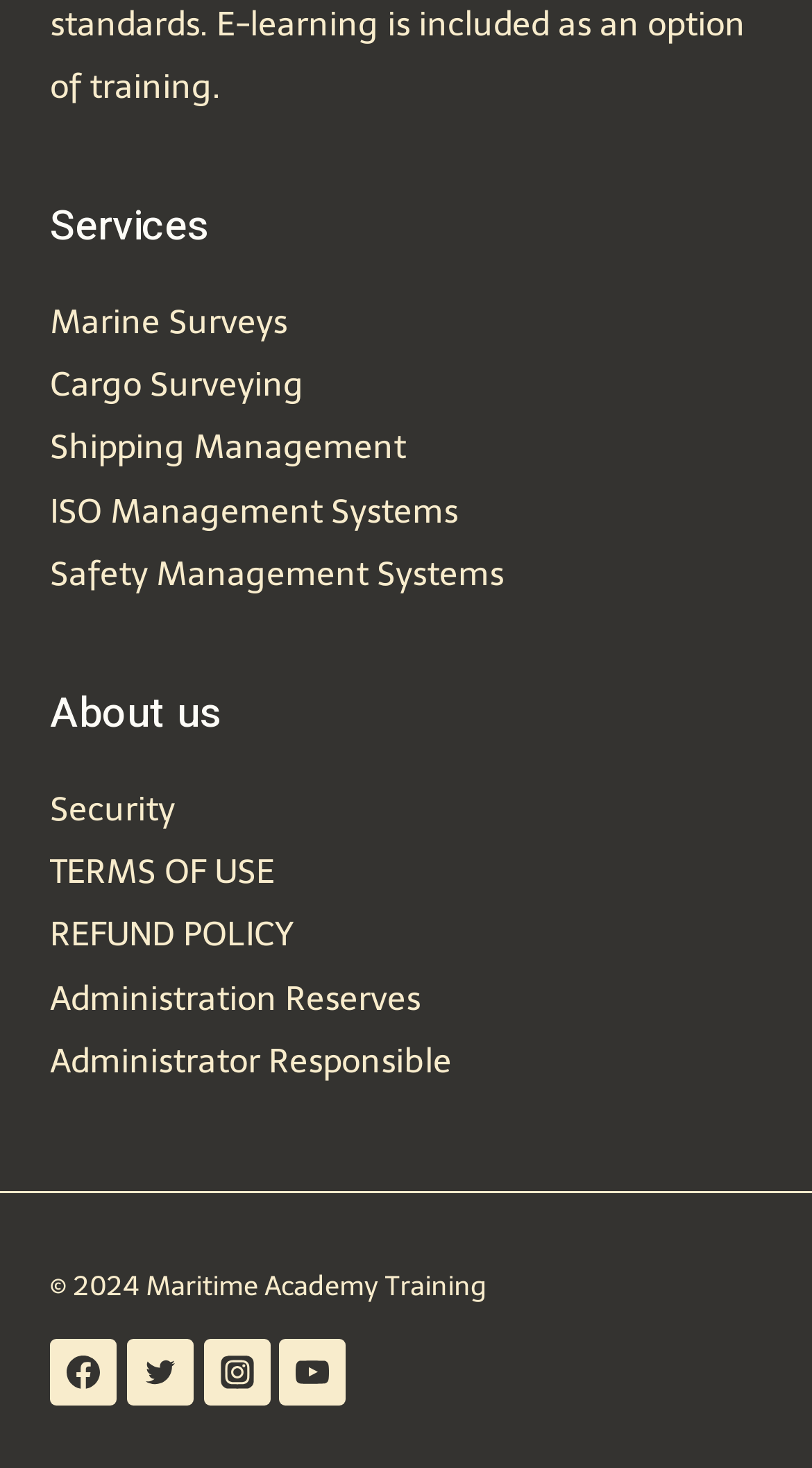Pinpoint the bounding box coordinates of the element that must be clicked to accomplish the following instruction: "Learn about Safety Management Systems". The coordinates should be in the format of four float numbers between 0 and 1, i.e., [left, top, right, bottom].

[0.062, 0.378, 0.621, 0.405]